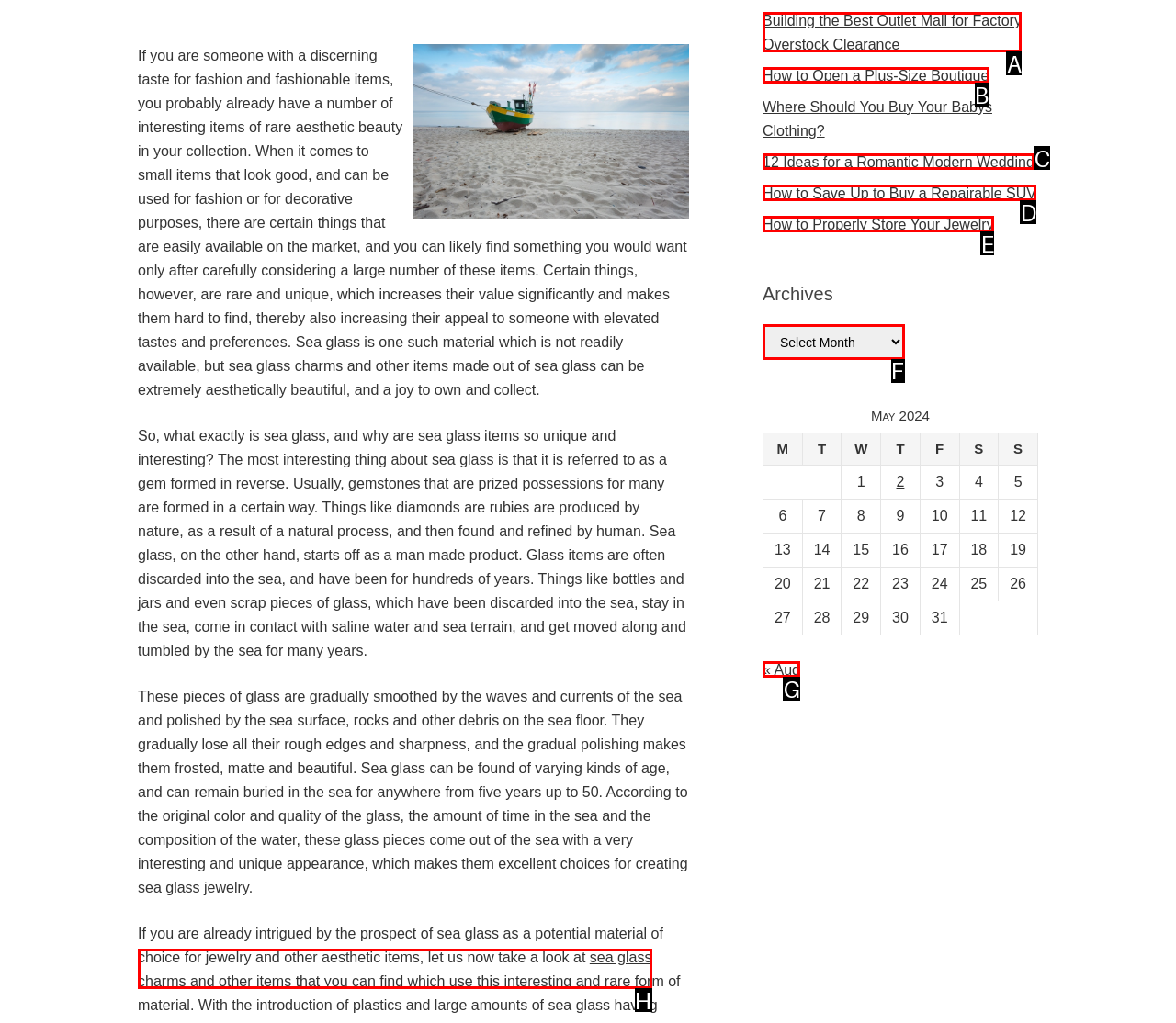Given the description: « Aug, select the HTML element that best matches it. Reply with the letter of your chosen option.

G